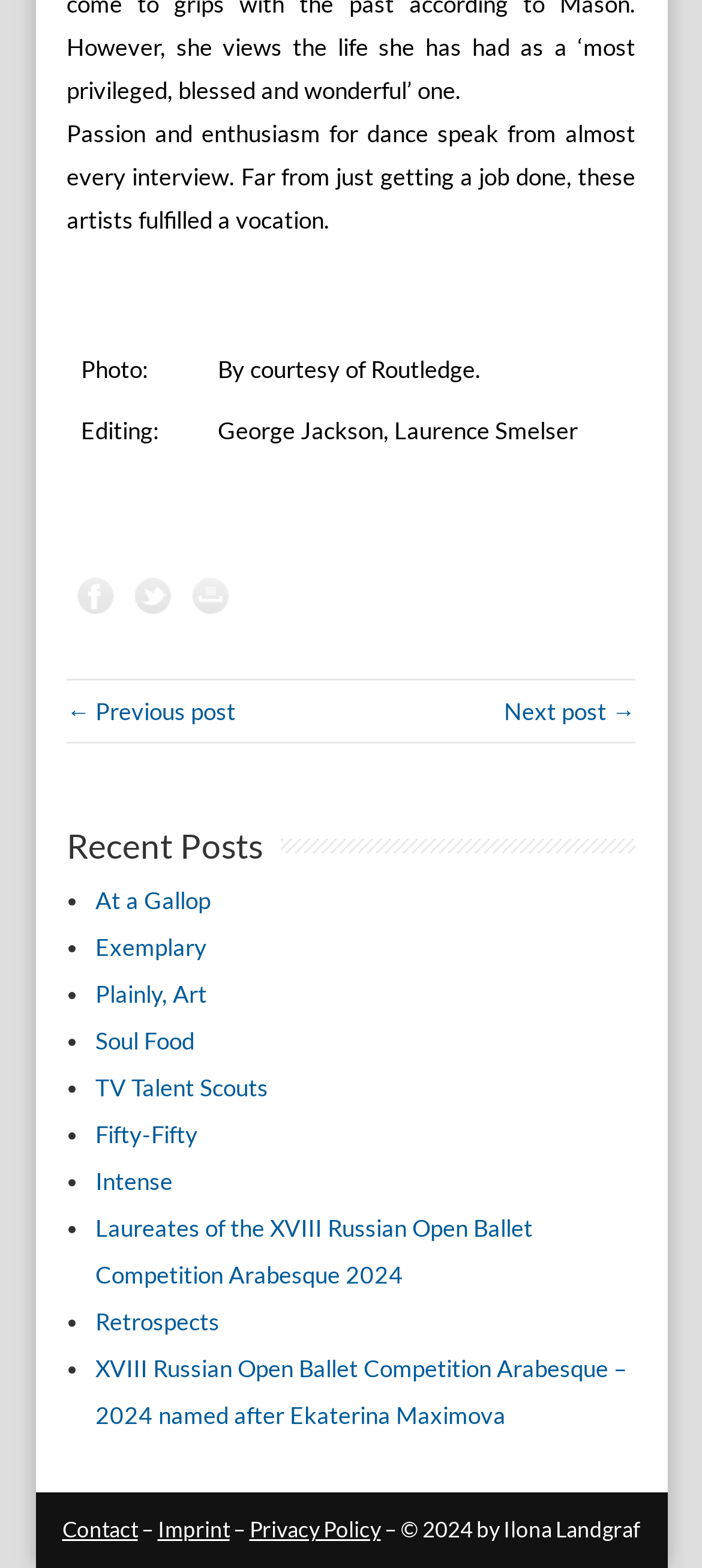Determine the coordinates of the bounding box that should be clicked to complete the instruction: "Contact us". The coordinates should be represented by four float numbers between 0 and 1: [left, top, right, bottom].

[0.088, 0.967, 0.196, 0.984]